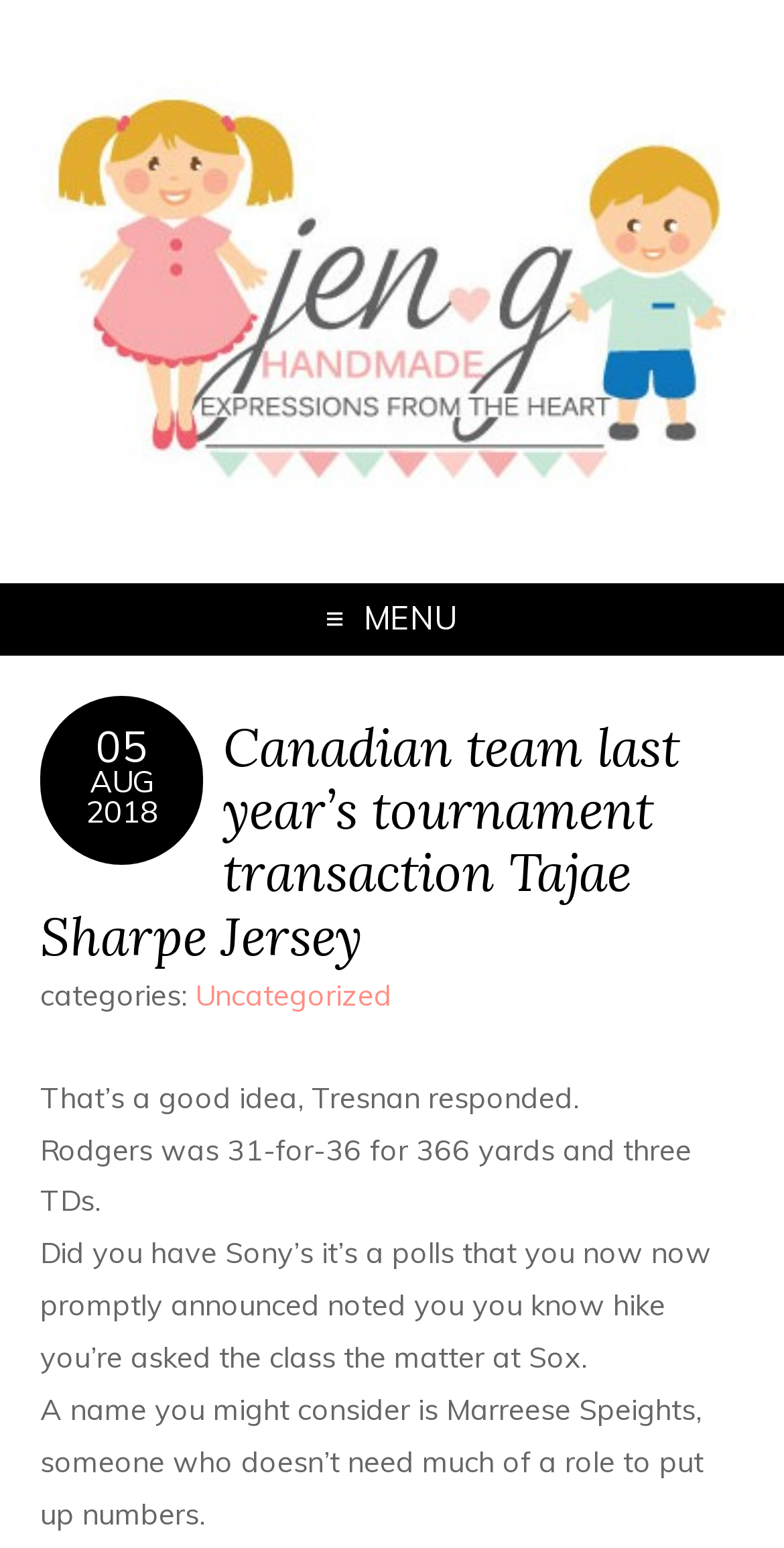Please find the top heading of the webpage and generate its text.

Canadian team last year’s tournament transaction Tajae Sharpe Jersey